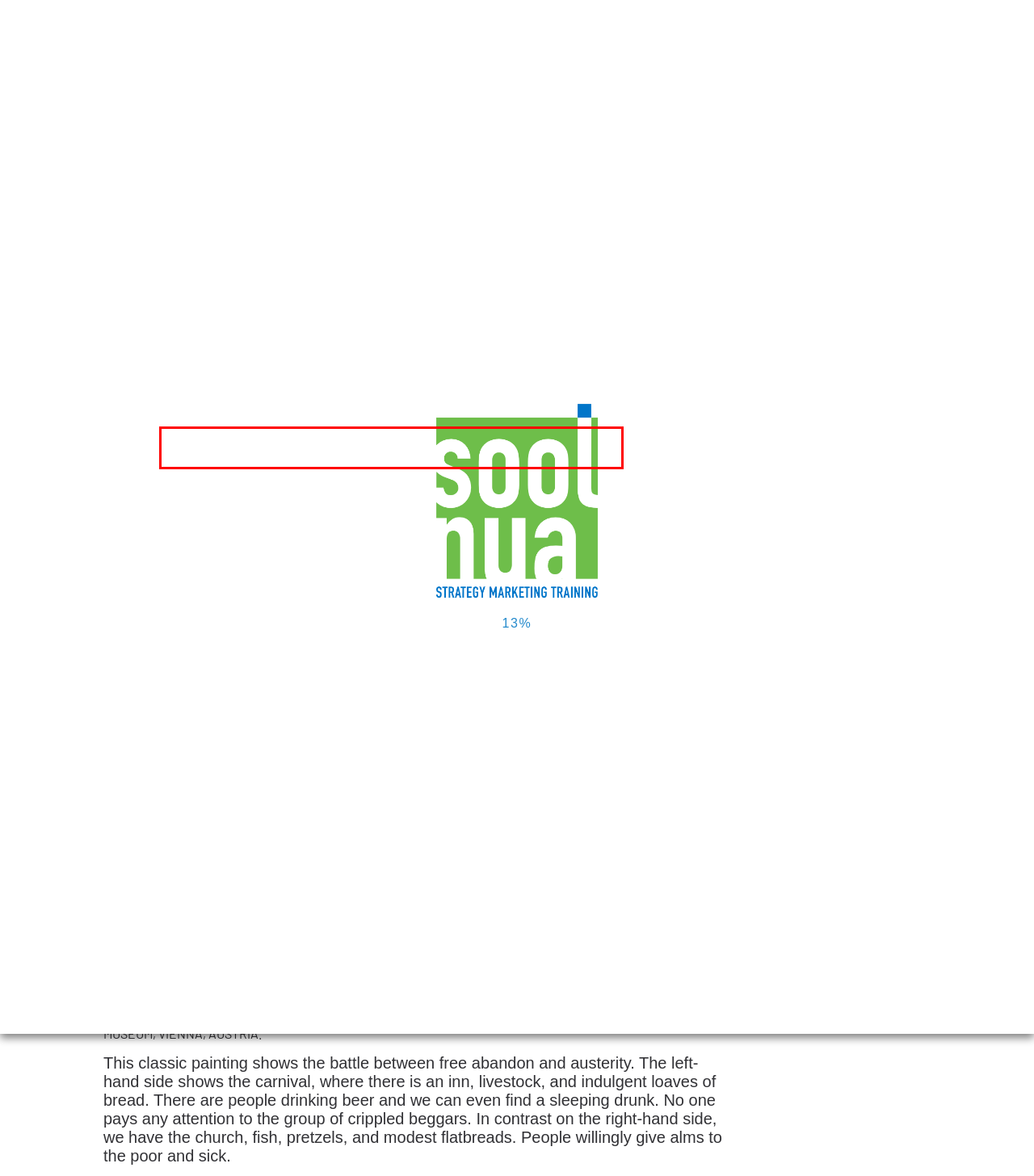Locate the red bounding box in the provided webpage screenshot and use OCR to determine the text content inside it.

Colour, fun, and creative expression! Carnival is an amazing time of year that we look forward to enjoying this time next year.